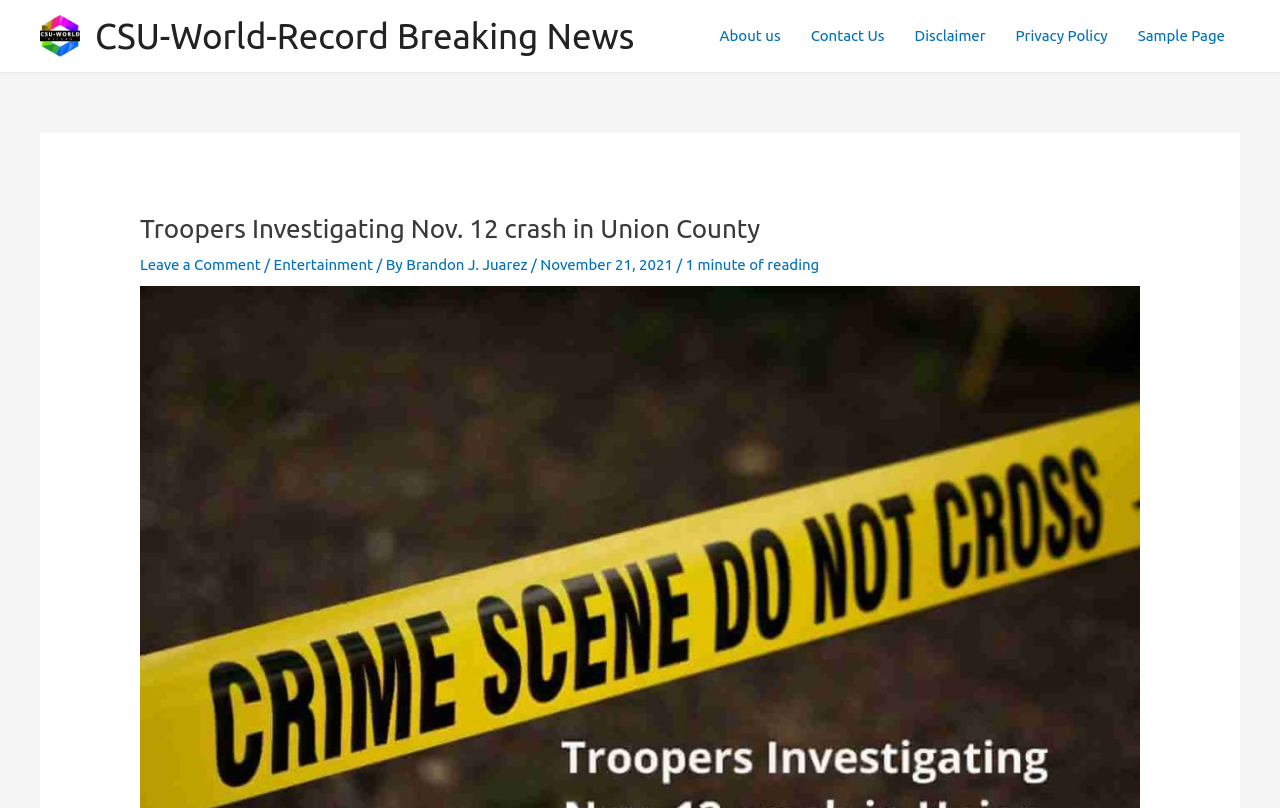Find the bounding box coordinates of the element I should click to carry out the following instruction: "Read the article 'Troopers Investigating Nov. 12 crash in Union County'".

[0.109, 0.264, 0.891, 0.303]